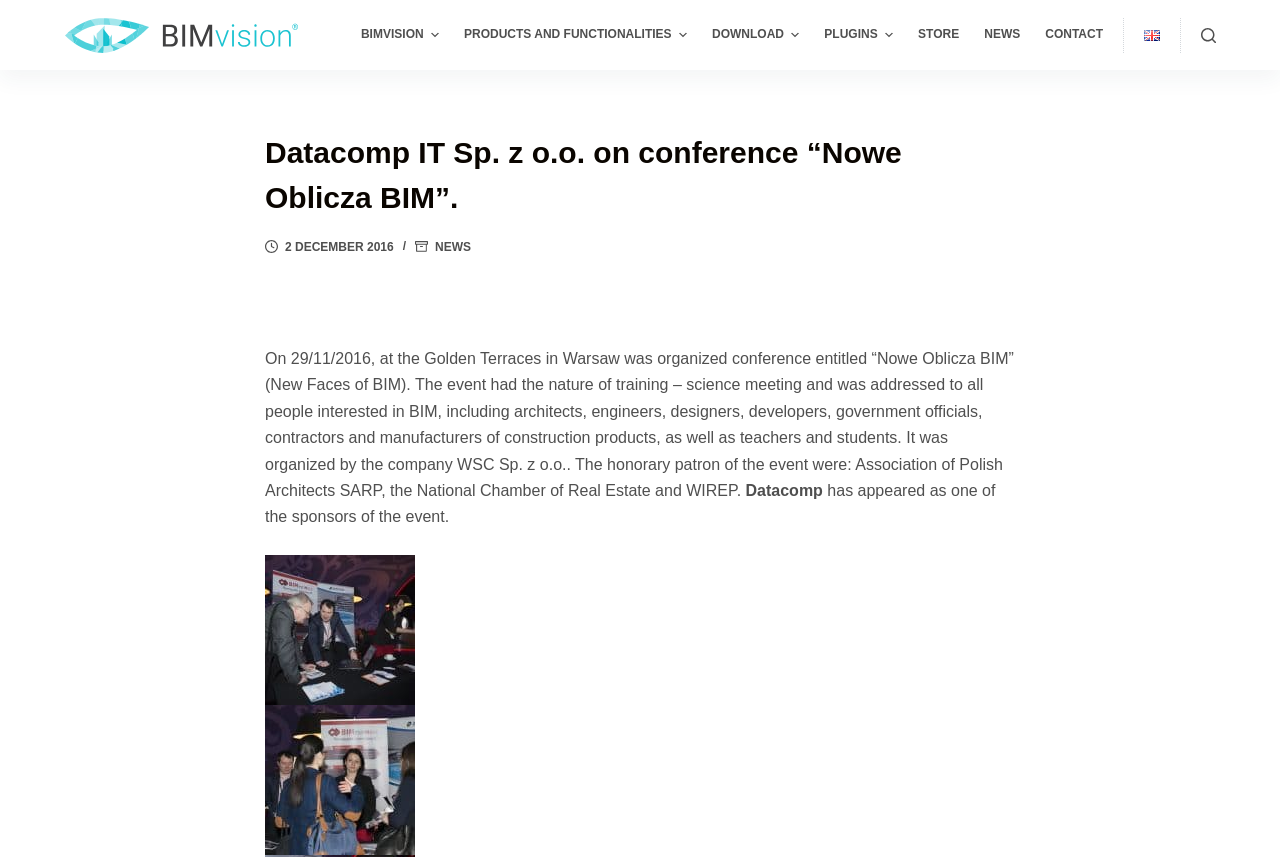Locate the UI element that matches the description BLOG in the webpage screenshot. Return the bounding box coordinates in the format (top-left x, top-left y, bottom-right x, bottom-right y), with values ranging from 0 to 1.

None